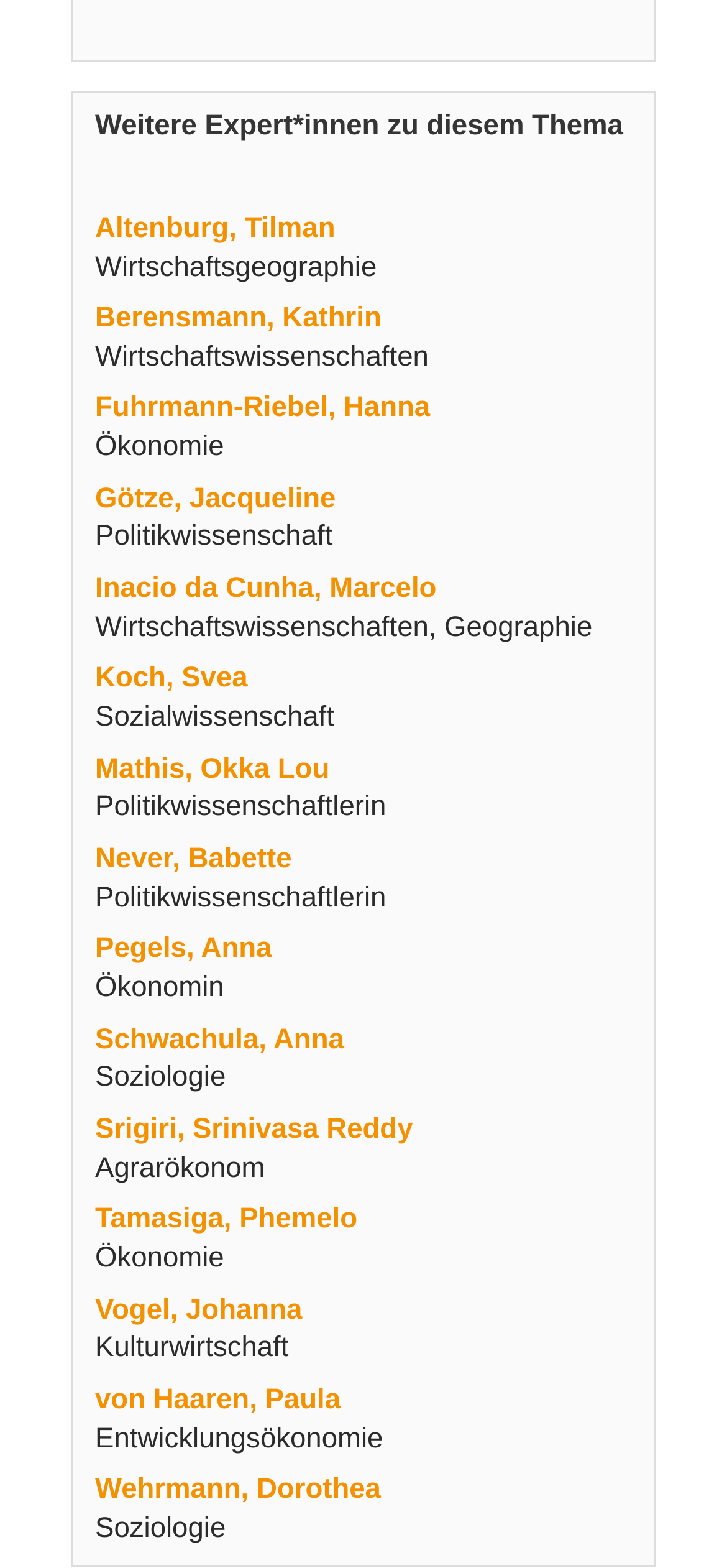How many experts are listed on this webpage?
Using the image, provide a detailed and thorough answer to the question.

I counted the number of headings with names, each of which represents an expert, and found 20 of them.